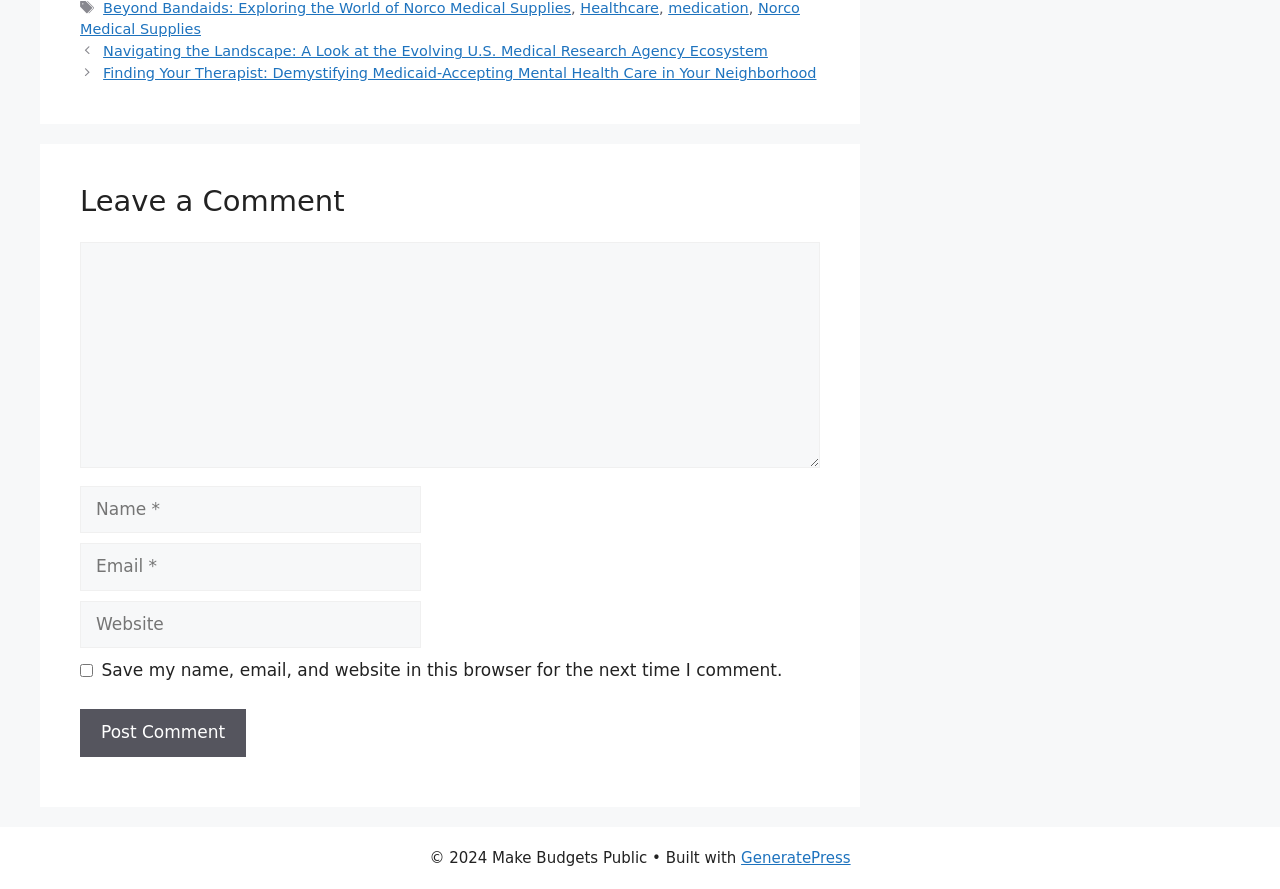How many links are in the navigation section?
Based on the image, provide your answer in one word or phrase.

2